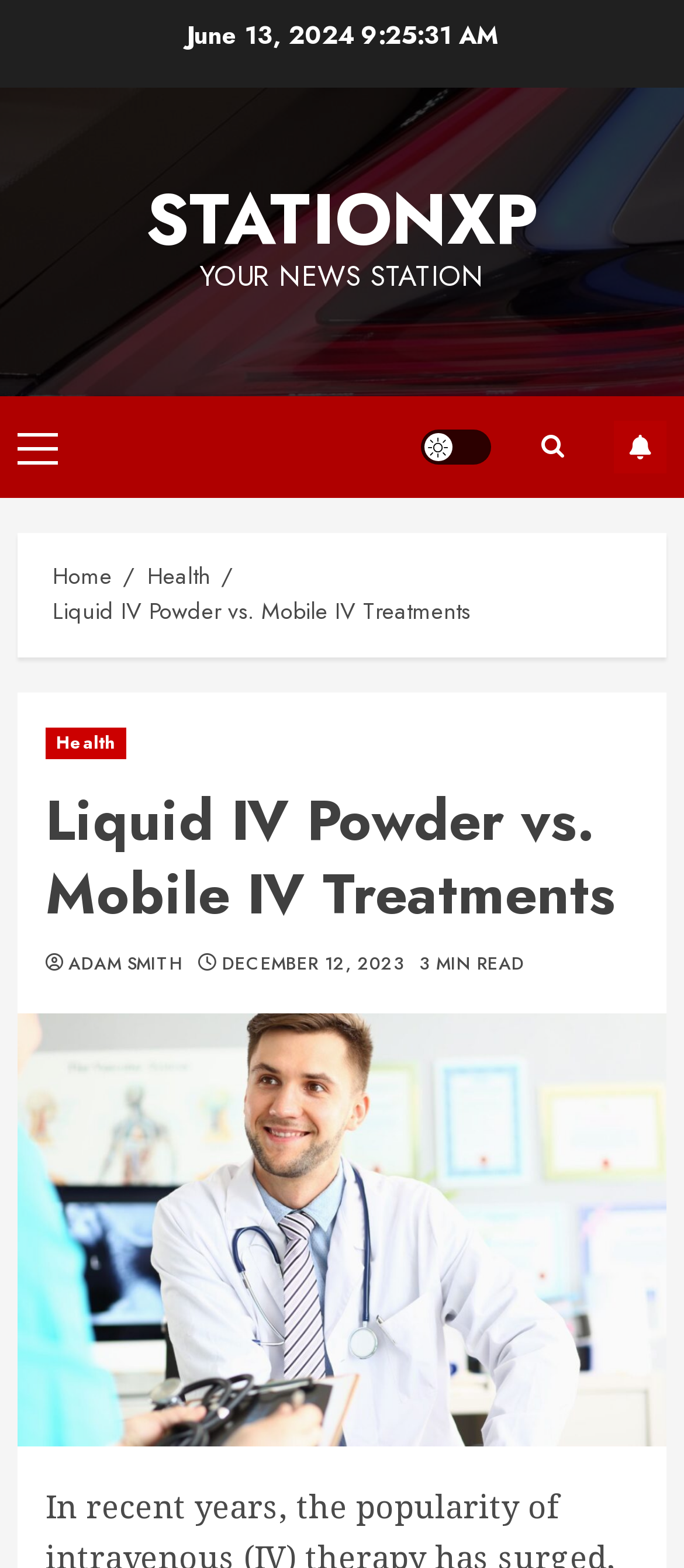What is the date of the article?
From the image, provide a succinct answer in one word or a short phrase.

December 12, 2023